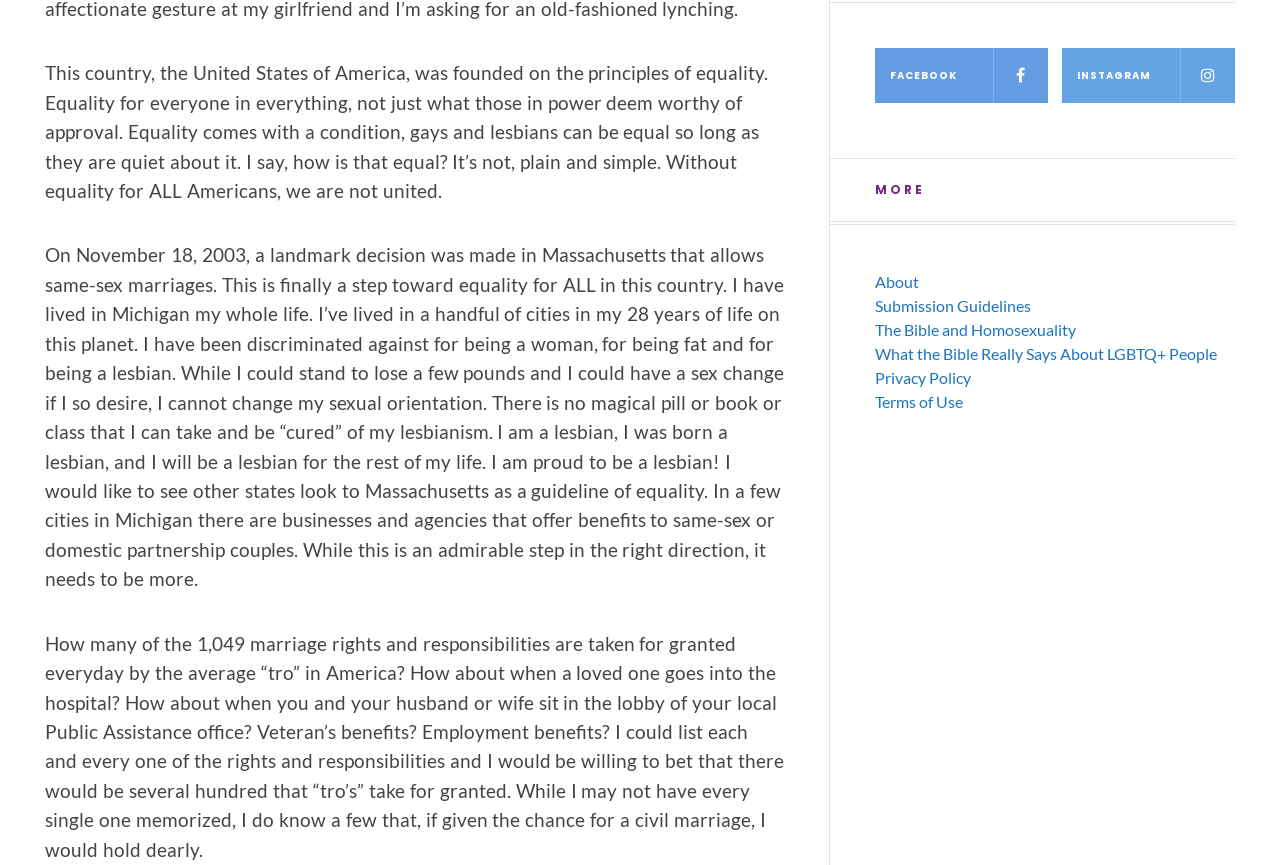Identify the bounding box coordinates of the clickable region required to complete the instruction: "Read more about Submission Guidelines". The coordinates should be given as four float numbers within the range of 0 and 1, i.e., [left, top, right, bottom].

[0.684, 0.365, 0.806, 0.387]